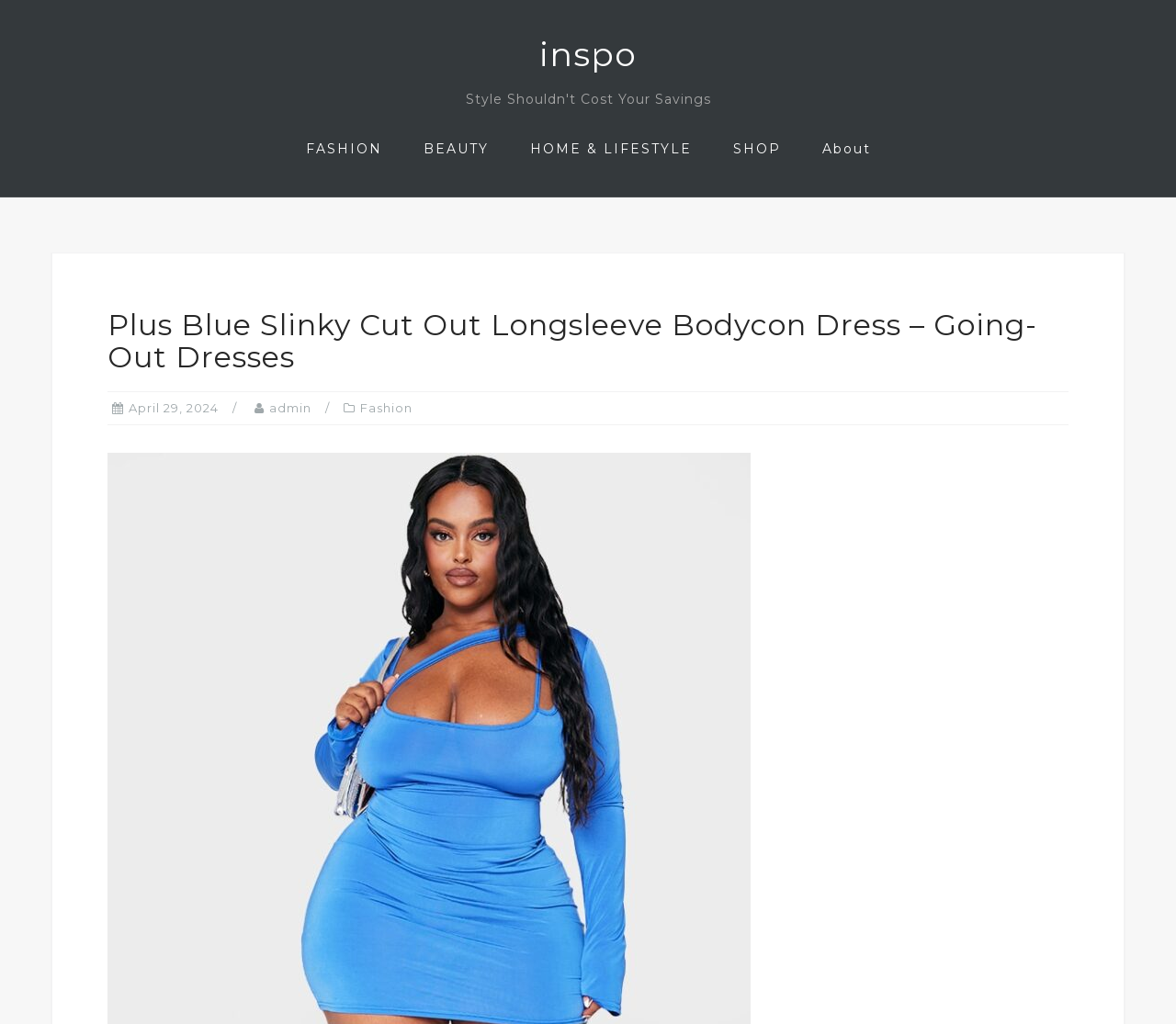Please determine the bounding box coordinates of the clickable area required to carry out the following instruction: "view Plus Blue Slinky Cut Out Longsleeve Bodycon Dress details". The coordinates must be four float numbers between 0 and 1, represented as [left, top, right, bottom].

[0.091, 0.933, 0.638, 0.949]